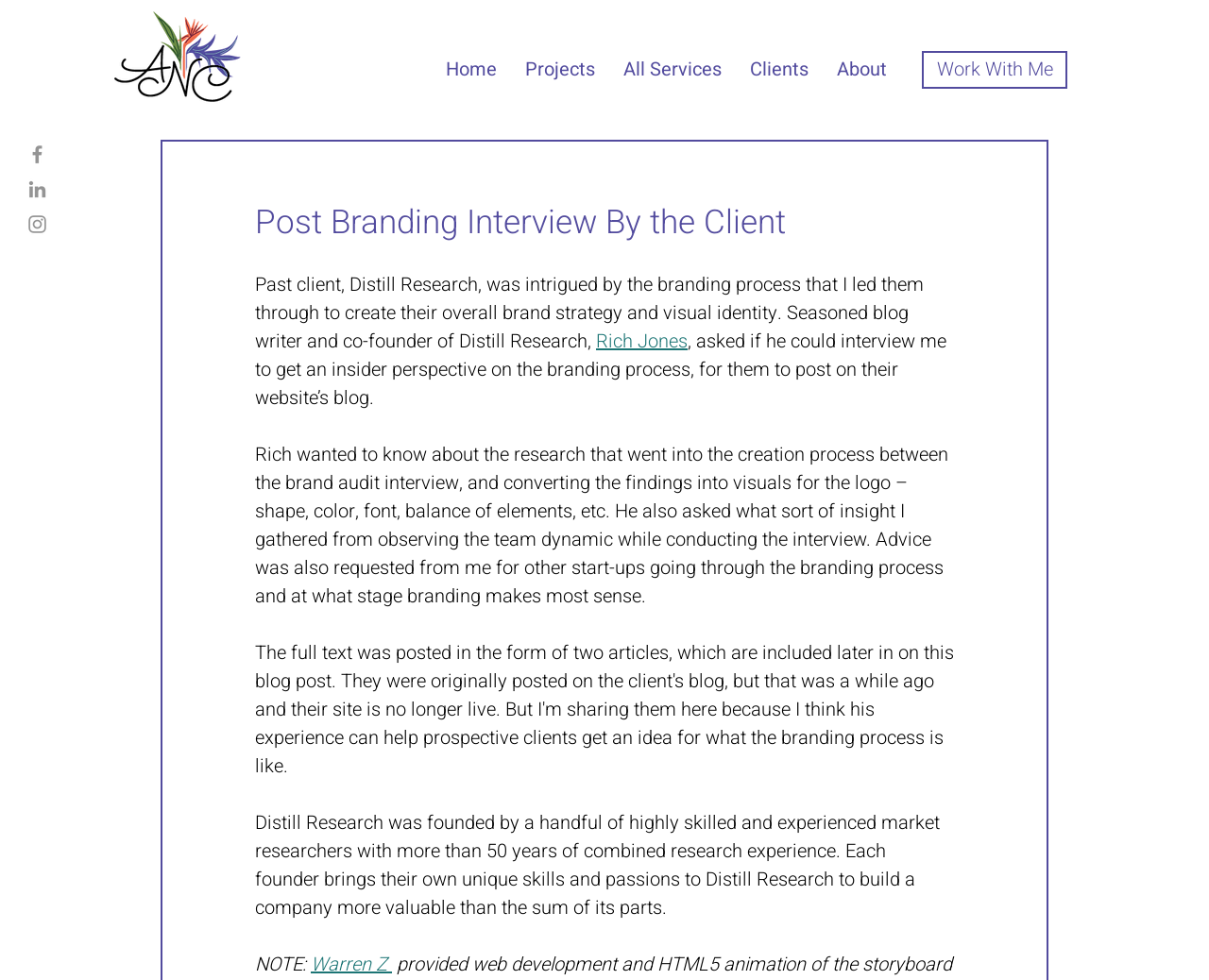Give a complete and precise description of the webpage's appearance.

The webpage appears to be a blog post or article about a branding process led by the author, Alicia Nagel Creative, for a client called Distill Research. At the top of the page, there is a social bar with links to Facebook, LinkedIn, and Instagram, each accompanied by an image of the respective social media platform's logo. 

Below the social bar, there is a logo of ANC (Alicia Nagel Creative) branding, marketing, and design. To the right of the logo, there is a navigation menu with links to different sections of the website, including Home, Projects, All Services, Clients, and About.

The main content of the page is a post titled "Post Branding Interview By the Client". The post begins with a heading and a brief introduction to the client, Distill Research, and their interest in the branding process. The text then describes the interview process, including the research that went into creating the brand strategy and visual identity, and the insights gathered from observing the team dynamic.

The post also includes quotes or statements from Rich Jones, the co-founder of Distill Research, who asked questions about the branding process and sought advice for other start-ups. Additionally, there is a brief description of Distill Research, its founders, and their combined research experience.

At the bottom of the post, there is a note with a link to Warren Z. The page also has a call-to-action link "Work With Me" at the top right corner.